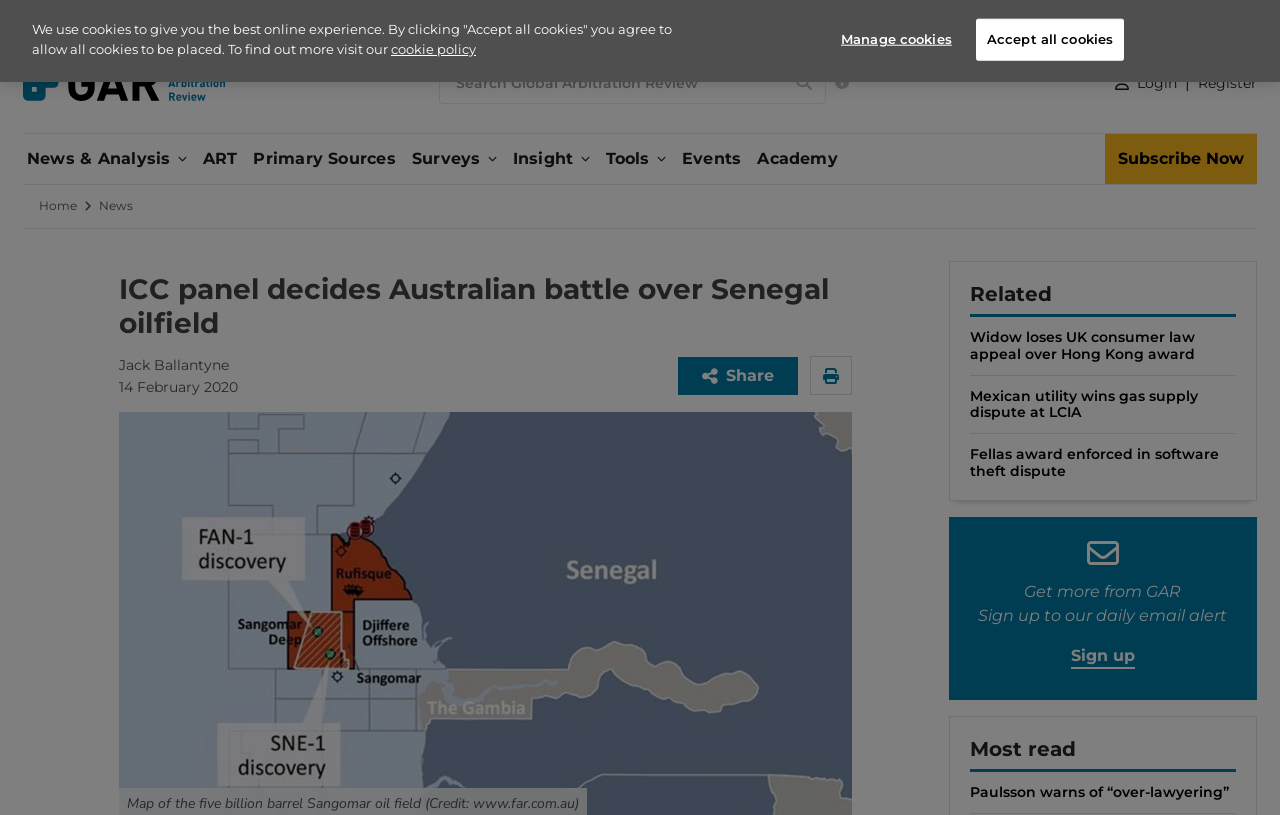Give a one-word or one-phrase response to the question: 
Who is the author of the main article?

Jack Ballantyne